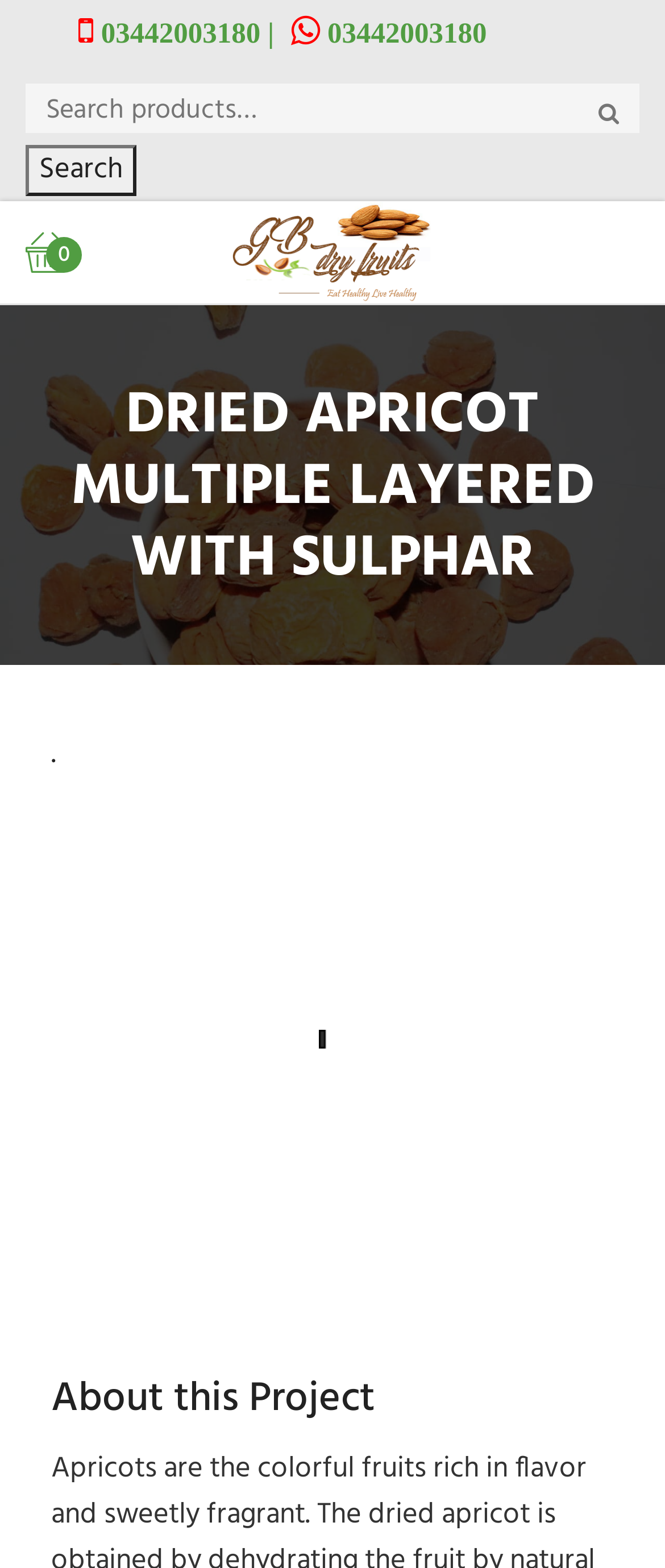Respond to the following question using a concise word or phrase: 
What is the name of the supplier?

Gilgit Baltistan Dry Fruit Supplier